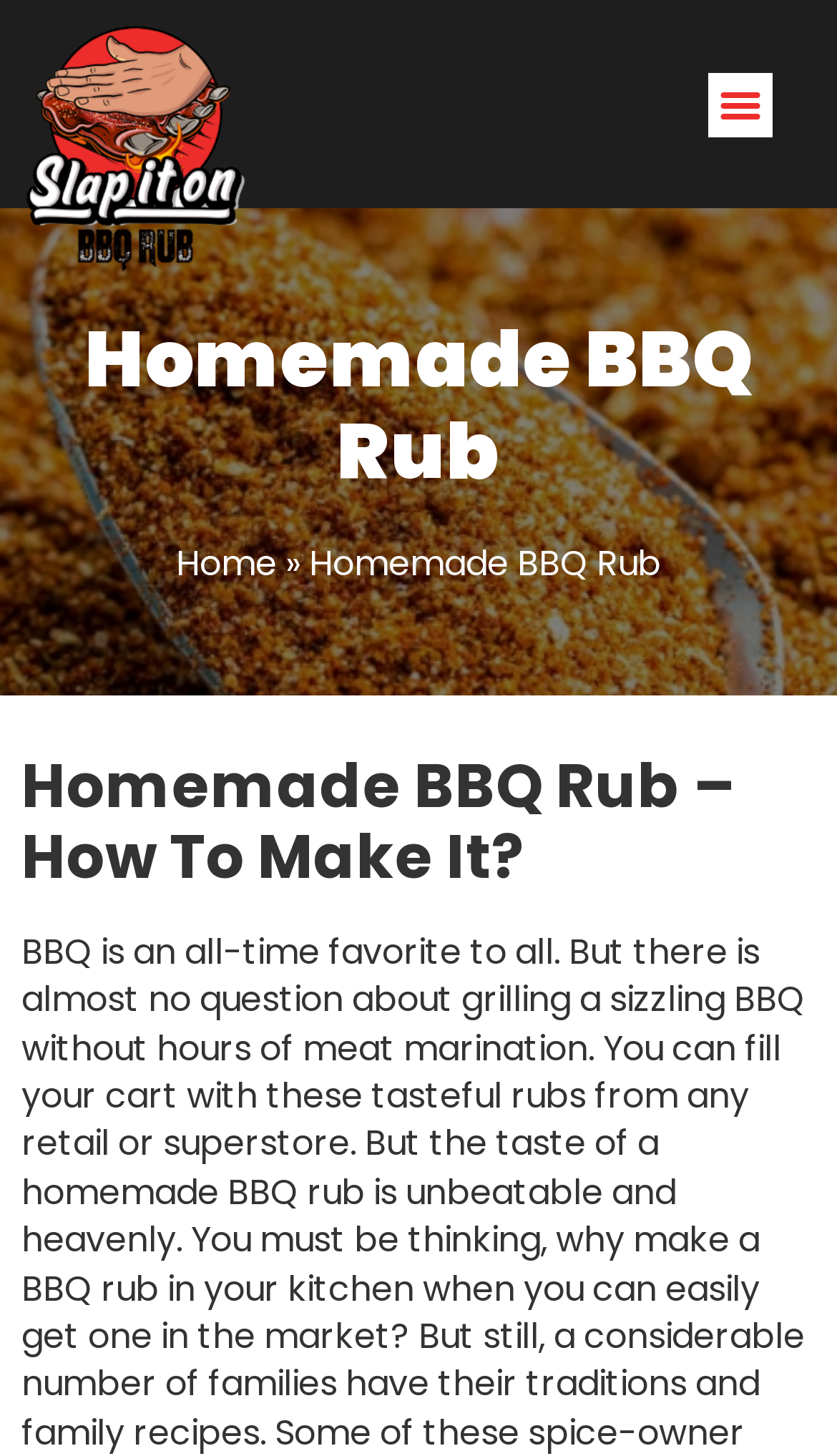Please give a short response to the question using one word or a phrase:
How many headings are there on the webpage?

2